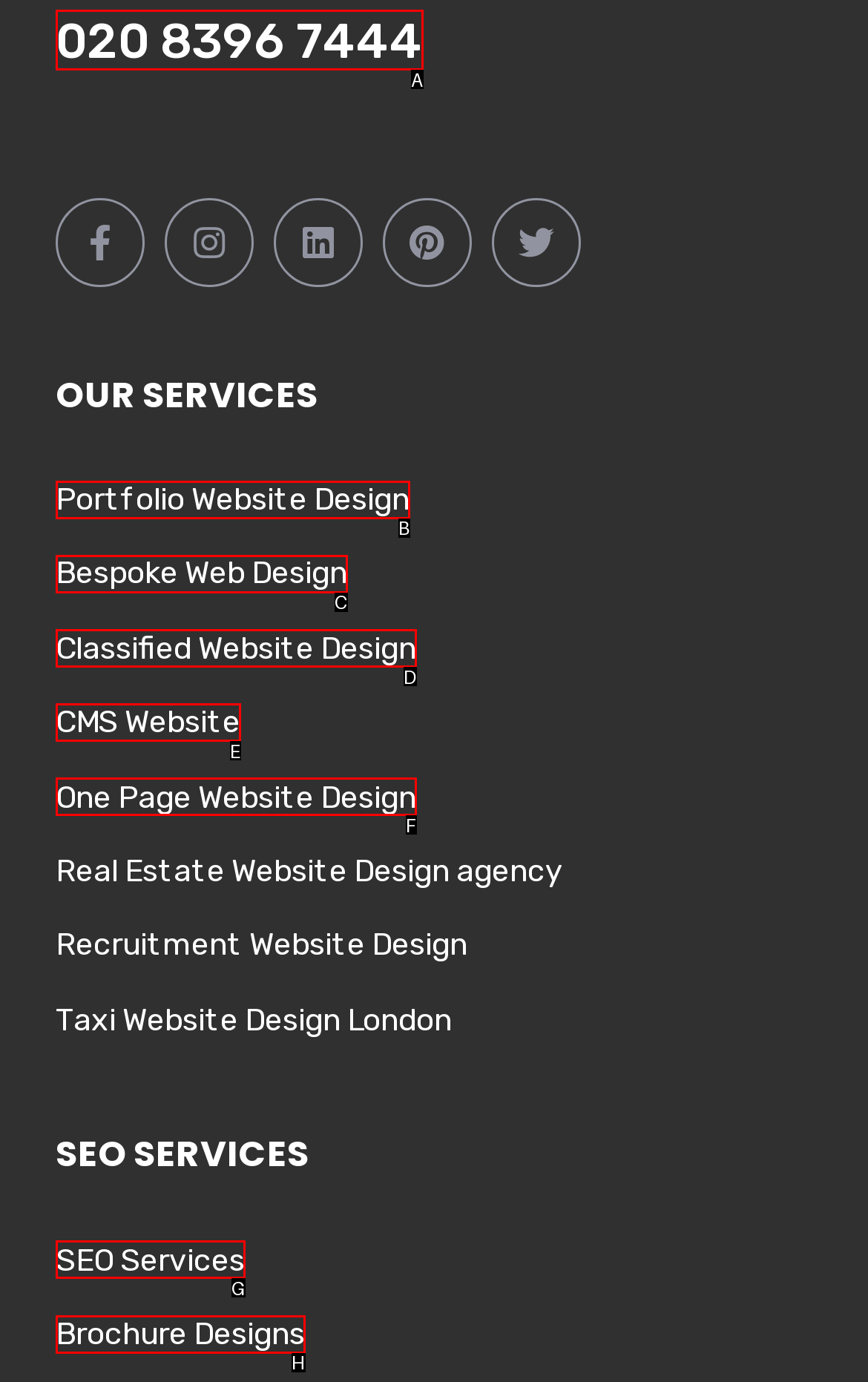Identify the HTML element that corresponds to the description: CMS Website
Provide the letter of the matching option from the given choices directly.

E